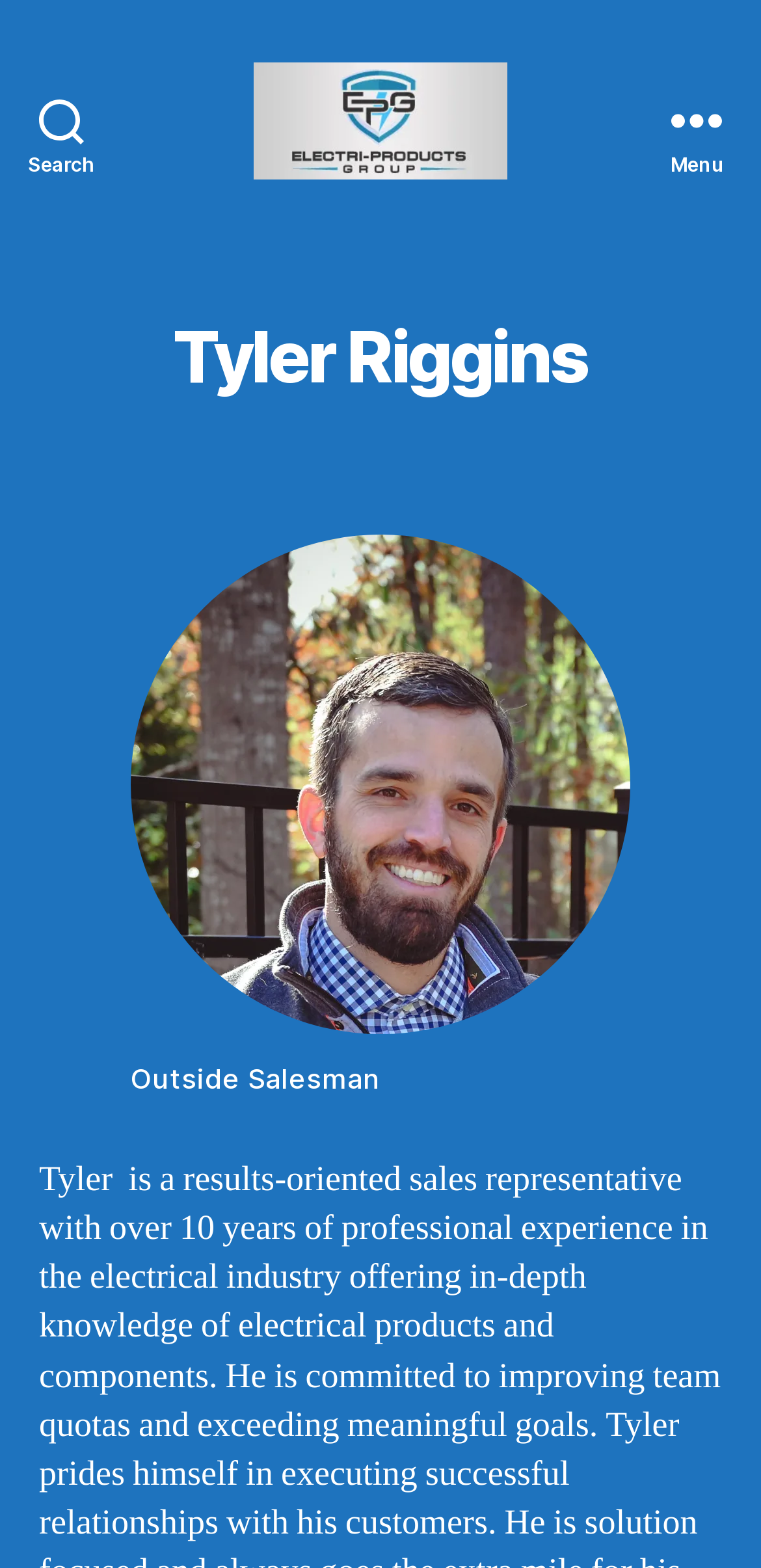Analyze the image and deliver a detailed answer to the question: What is the logo of the company?

I found an image element with the text 'logo' which is likely to be the logo of the company, as it is placed at the top of the page and has a prominent position.